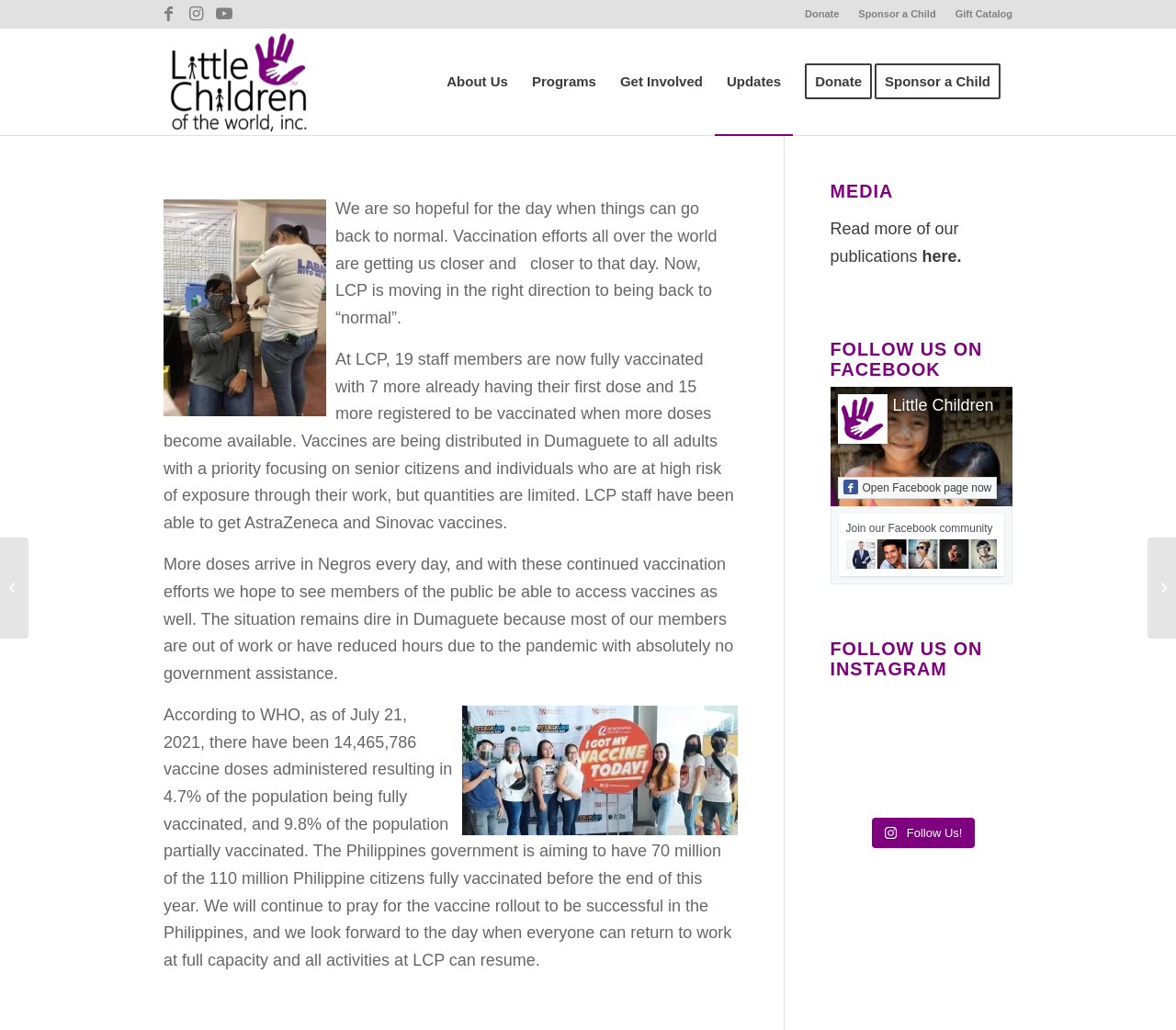Point out the bounding box coordinates of the section to click in order to follow this instruction: "Click on Donate".

[0.684, 0.002, 0.714, 0.025]